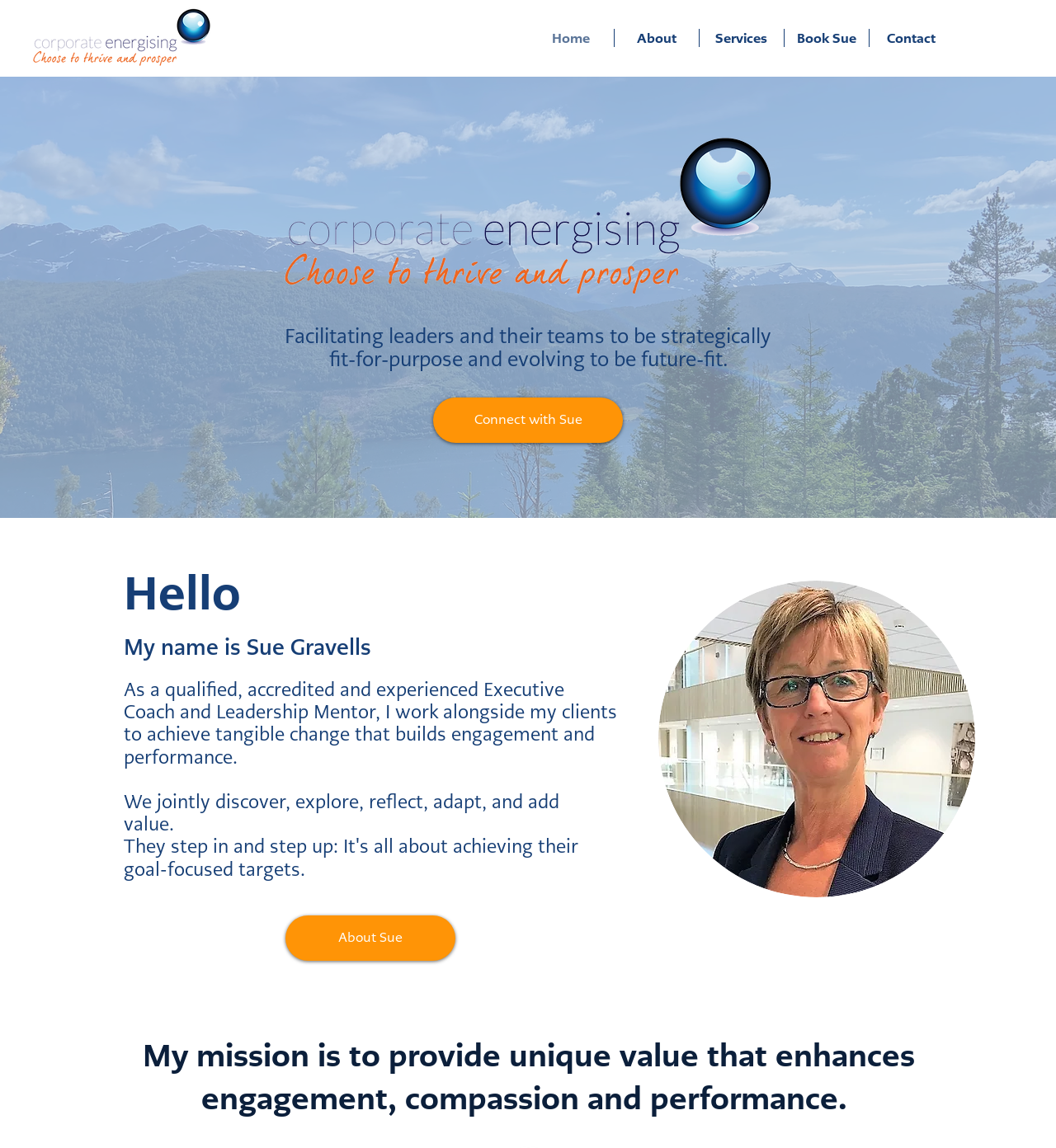What is the purpose of the services offered?
Refer to the image and answer the question using a single word or phrase.

Tangible change